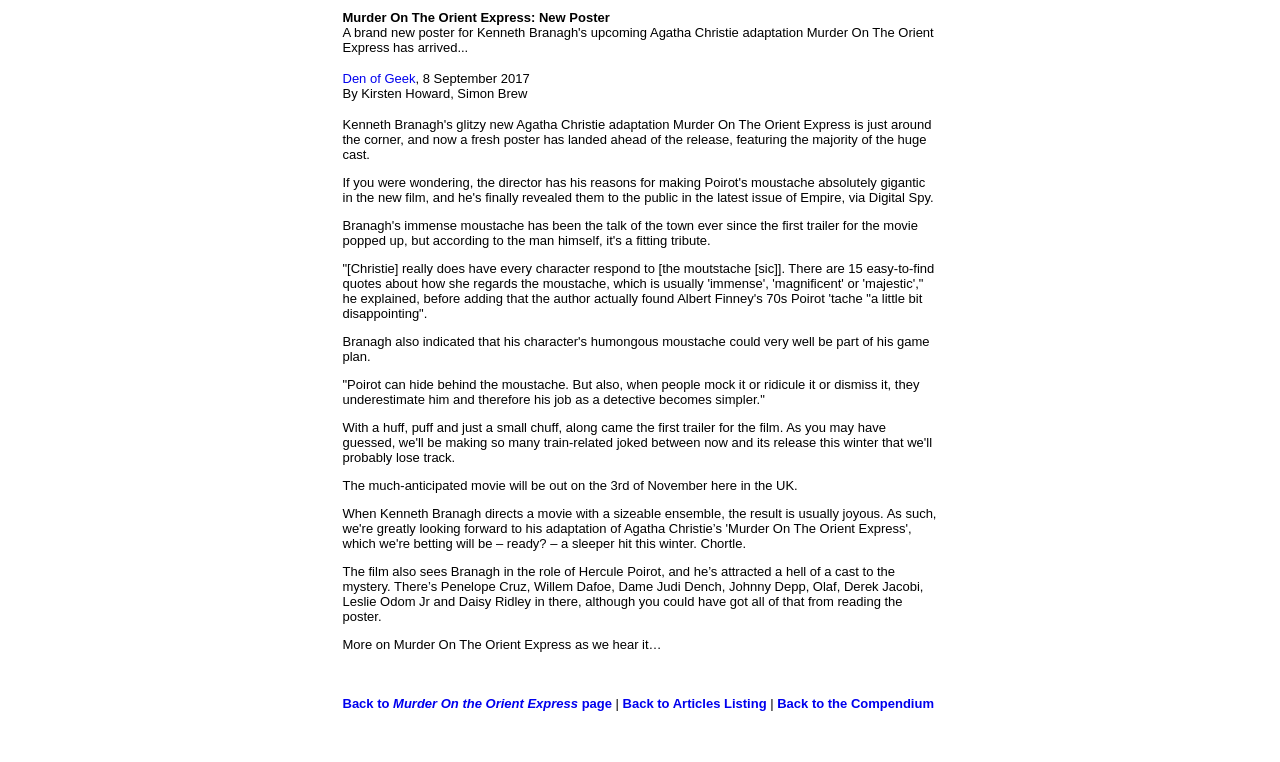Provide a thorough description of the webpage's content and layout.

The webpage is an article about the movie "Murder On The Orient Express" directed by Kenneth Branagh. At the top, there is a layout table that spans most of the page, containing a single row with a single cell. Within this cell, there is a large block of text that discusses the movie, including its release date, cast, and a quote from Branagh about Poirot's moustache.

The text is divided into several paragraphs, with the first paragraph introducing the movie and its cast. The second paragraph quotes Branagh discussing the significance of Poirot's moustache in the film. The third paragraph mentions the release date of the movie, and the fourth paragraph lists the cast members.

At the bottom of the page, there are three links: "Back to Murder On the Orient Express page", "Back to Articles Listing", and "Back to the Compendium". These links are aligned horizontally and are positioned at the bottom right of the page.

There are no images on the page, and the layout is primarily focused on presenting the text in a clear and readable format. The text is densely packed, with minimal whitespace between paragraphs, giving the page a busy and informative feel.